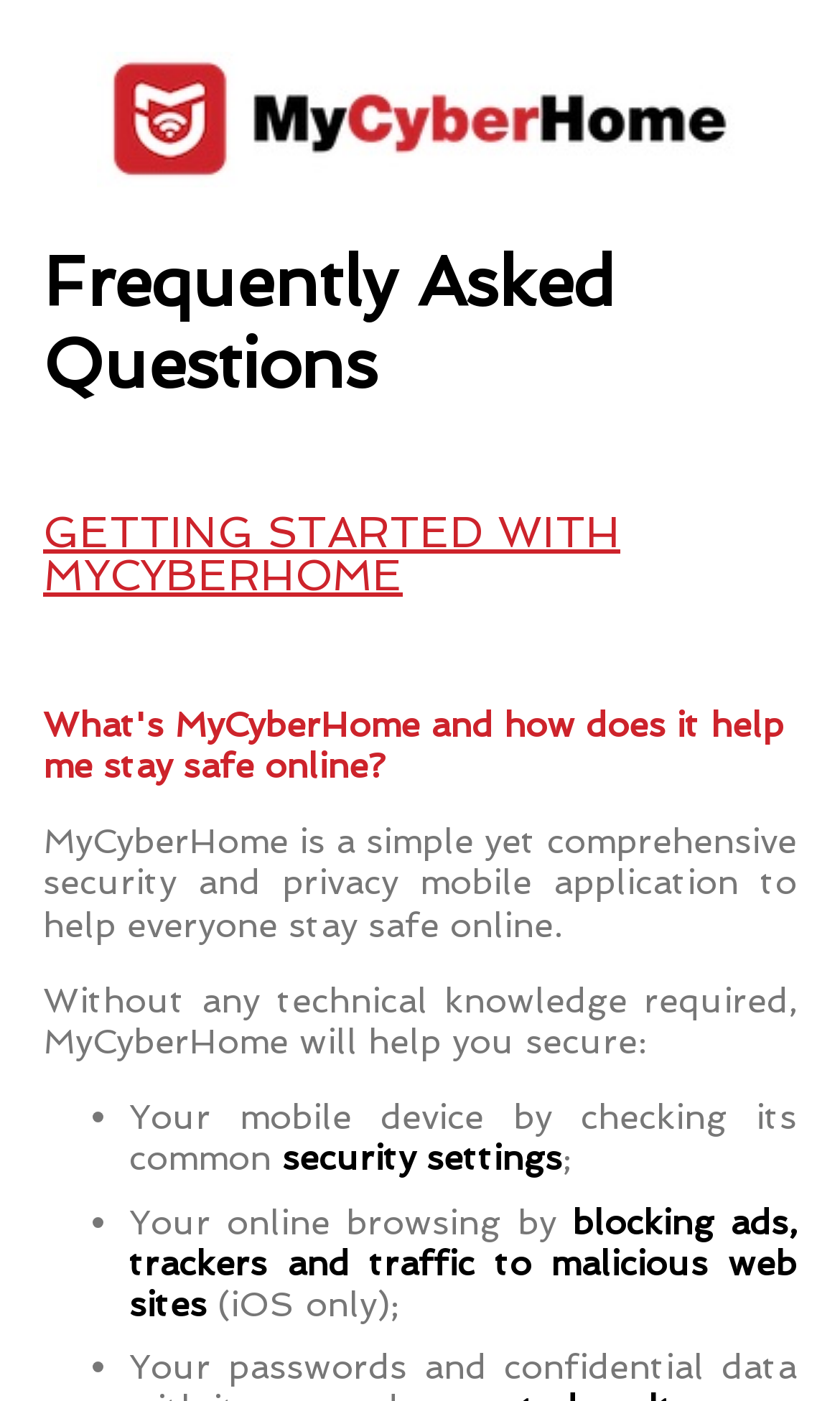What type of information does MyCyberHome collect? Look at the image and give a one-word or short phrase answer.

Technical information related to networks and devices